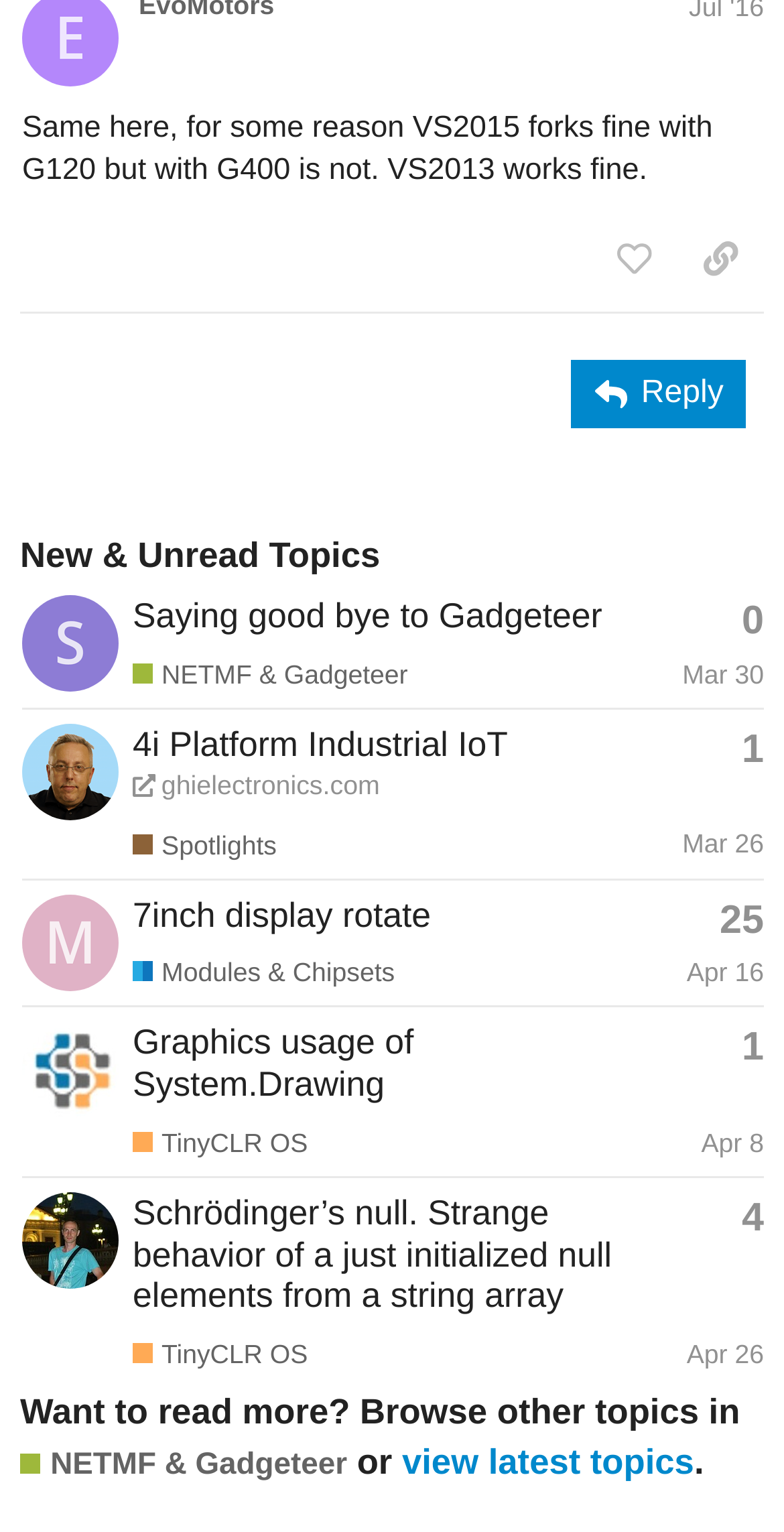Given the description "Law", provide the bounding box coordinates of the corresponding UI element.

None